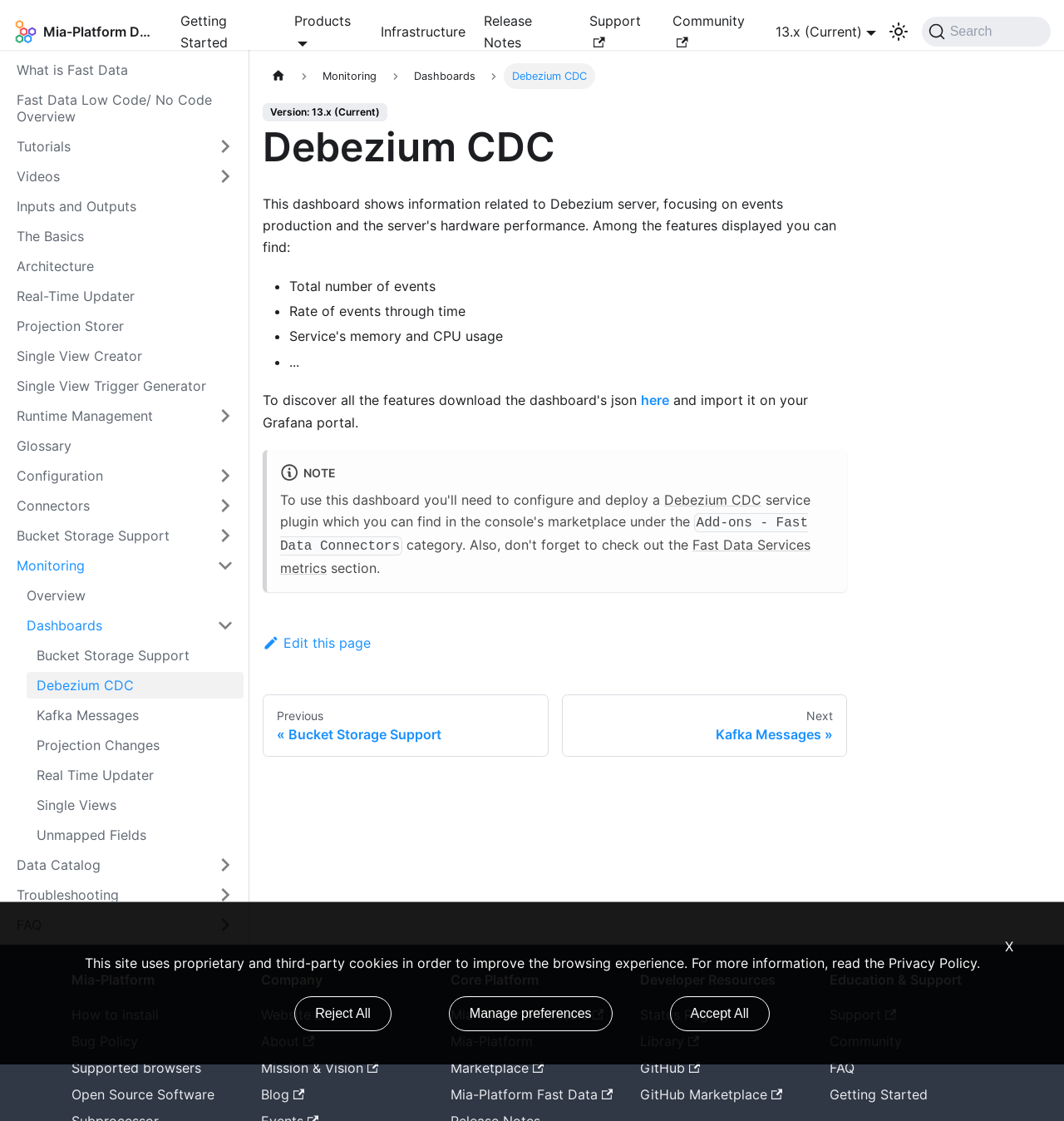Locate the coordinates of the bounding box for the clickable region that fulfills this instruction: "View 'Debezium CDC' dashboard".

[0.481, 0.062, 0.552, 0.074]